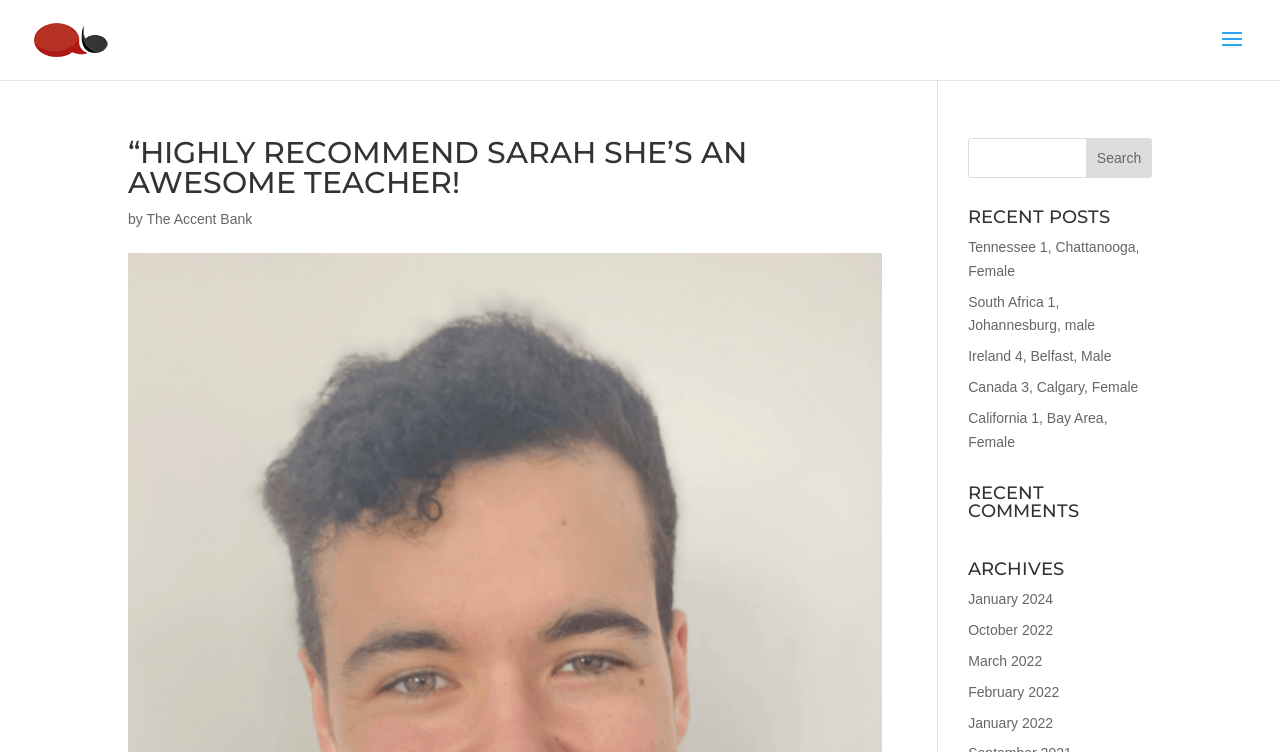What is the earliest month listed in the archives?
Analyze the screenshot and provide a detailed answer to the question.

The archives section lists several months, with the earliest one being 'January 2022', which is the first month listed in the section.